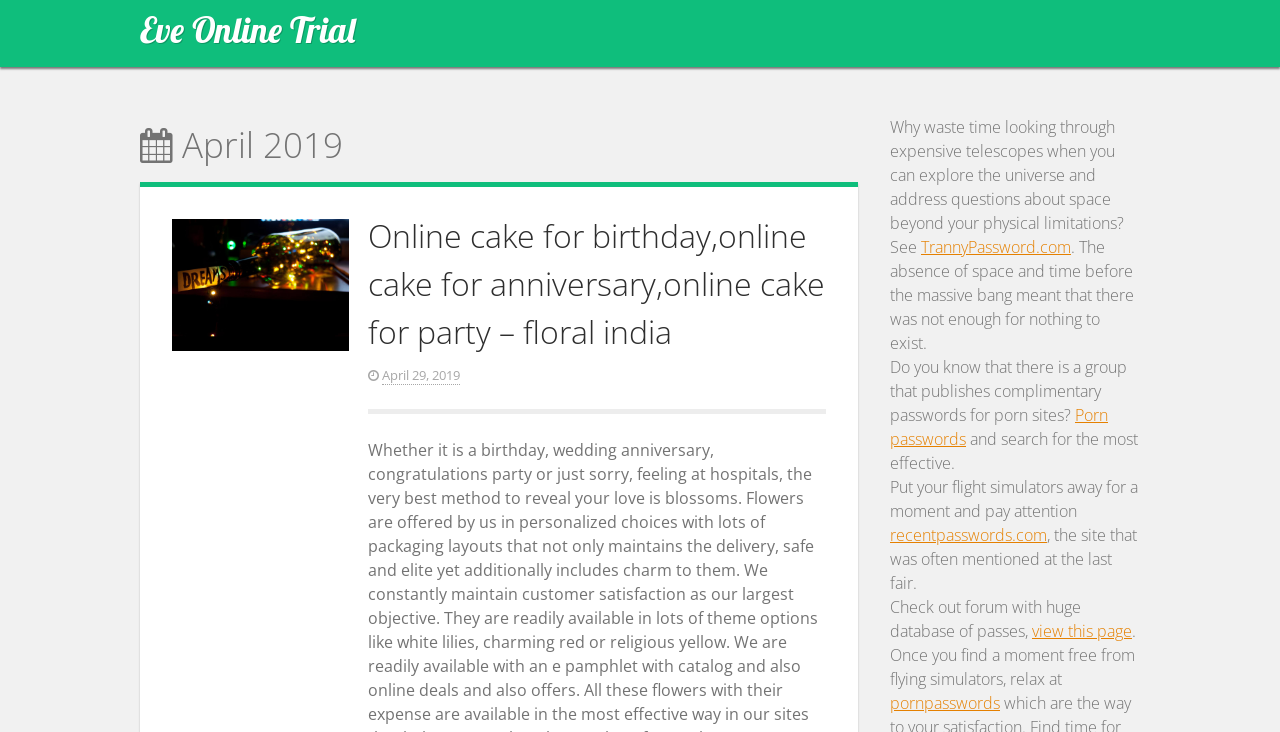Reply to the question with a brief word or phrase: What is the purpose of the website 'TrannyPassword.com'?

Publishes complimentary passwords